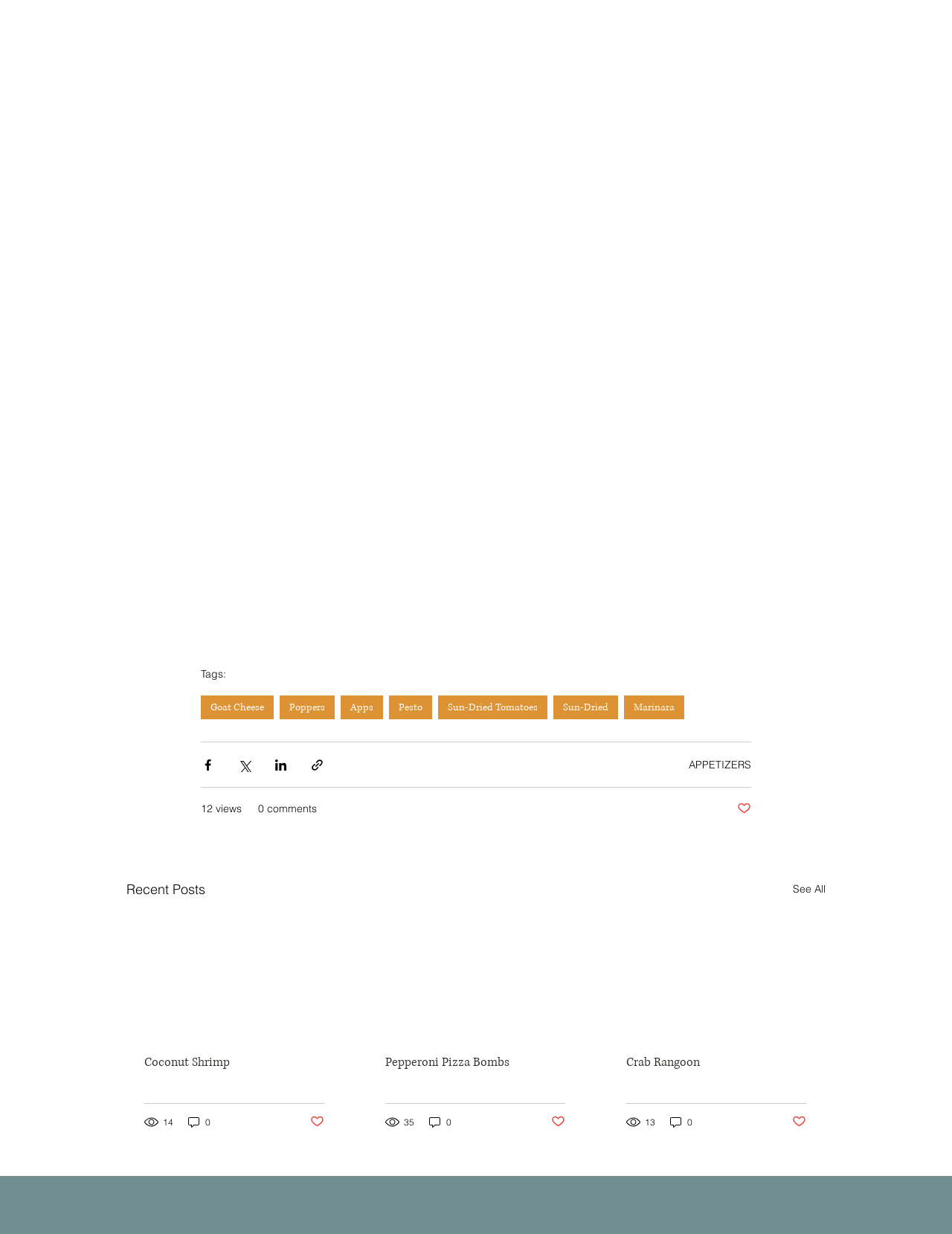Specify the bounding box coordinates of the element's region that should be clicked to achieve the following instruction: "Click on the 'Coconut Shrimp' link". The bounding box coordinates consist of four float numbers between 0 and 1, in the format [left, top, right, bottom].

[0.152, 0.854, 0.341, 0.868]